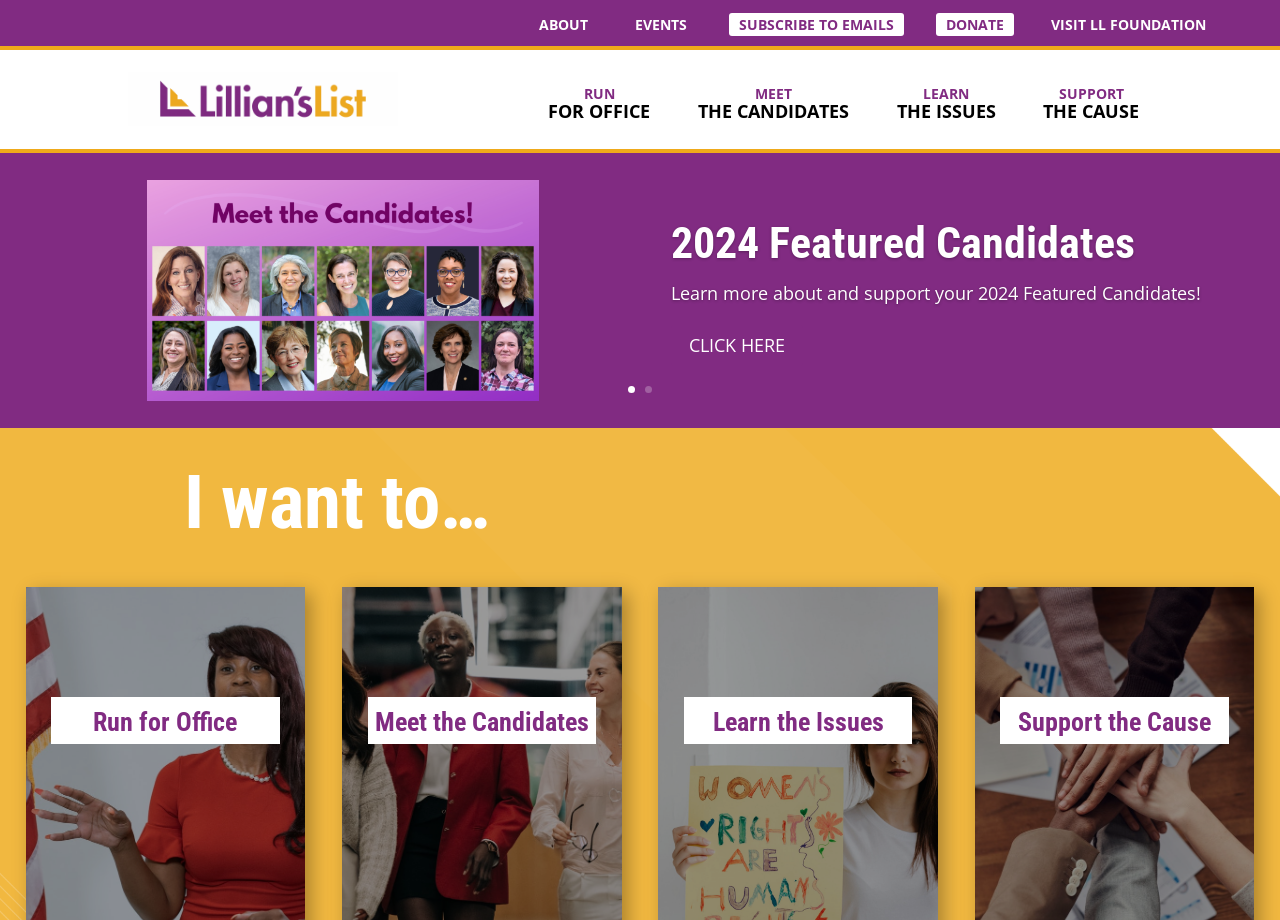Can you find the bounding box coordinates for the UI element given this description: "Visit LL Foundation"? Provide the coordinates as four float numbers between 0 and 1: [left, top, right, bottom].

[0.813, 0.014, 0.95, 0.05]